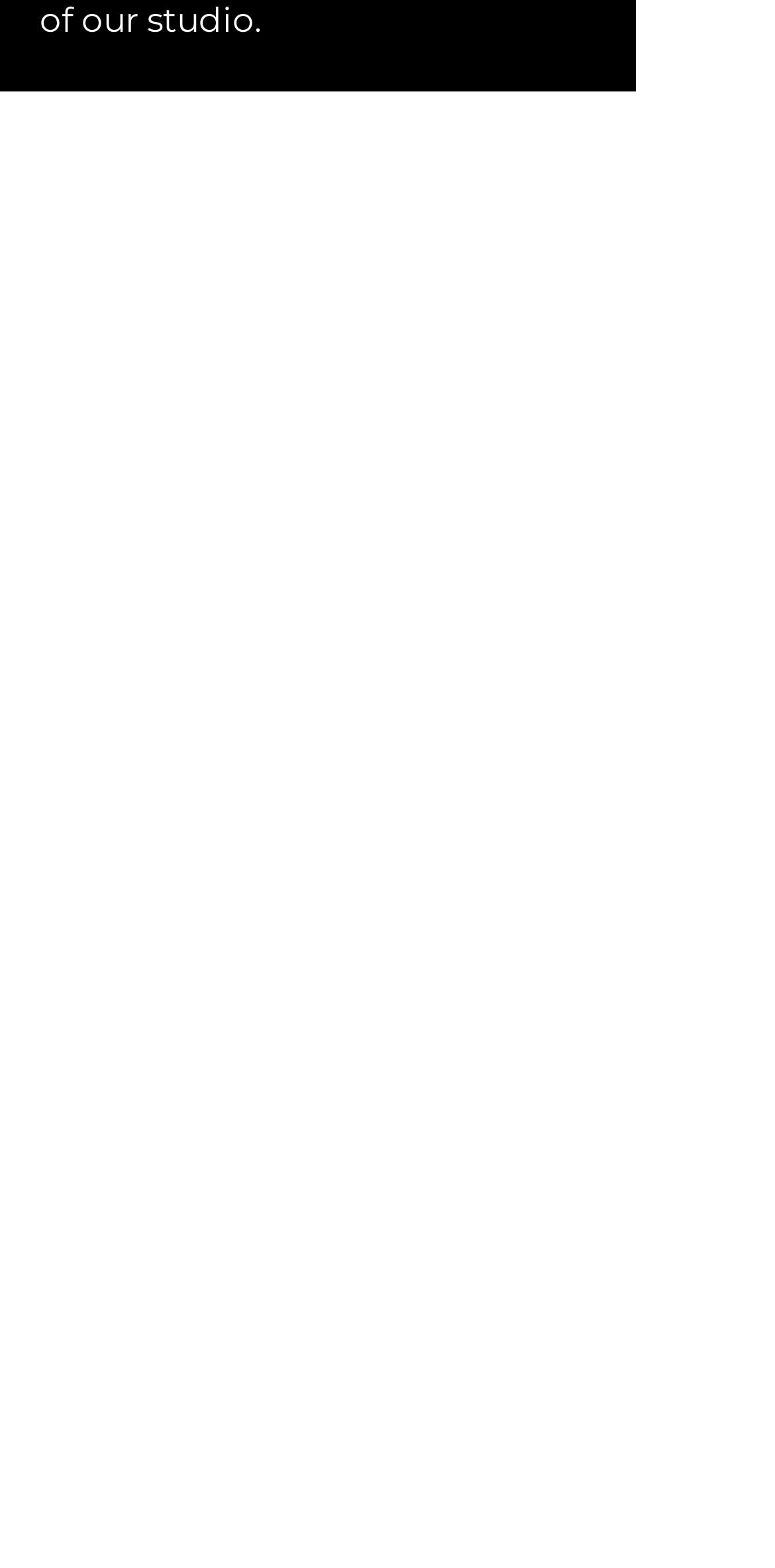Locate the bounding box of the UI element described by: "aria-label="Black Widow IG"" in the given webpage screenshot.

[0.367, 0.707, 0.456, 0.752]